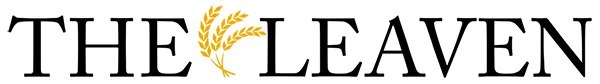Capture every detail in the image and describe it fully.

The image features the logo of "The Leaven," the official newspaper of the Archdiocese of Kansas City in Kansas. The logo prominently displays the name "THE LEAVEN" in bold, elegant typography, accompanied by a decorative graphic of wheat stalks in gold, symbolizing growth, abundance, and the community's connection to faith and tradition. This visual identity reflects the newspaper's mission to inform and engage its readership with news and stories relevant to the Catholic community. The logo serves as a key visual element for the publication, emphasizing its role as a trusted source of information and inspiration within the archdiocese.